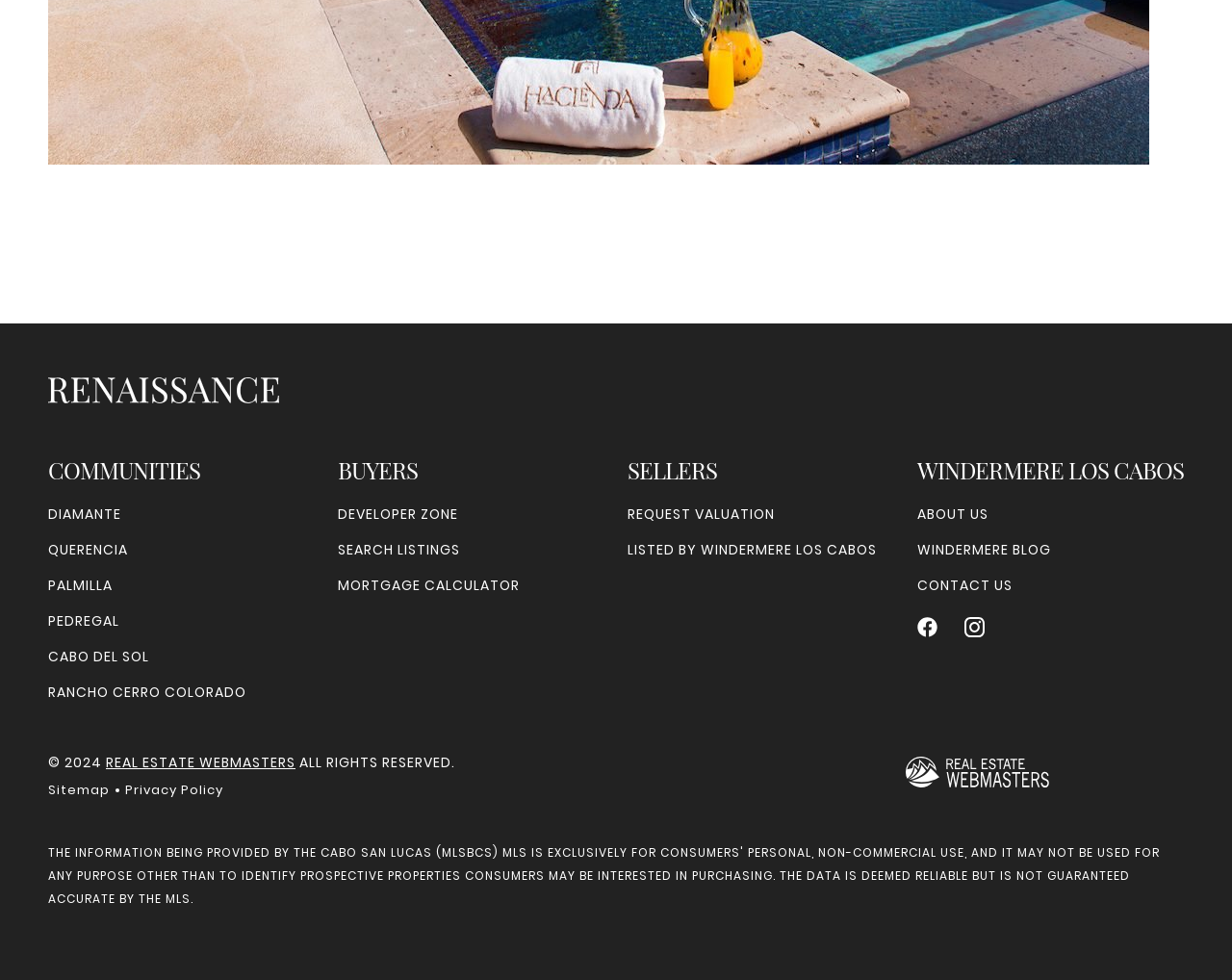What is the name of the real estate company?
Give a detailed and exhaustive answer to the question.

The name of the real estate company can be found in the heading 'WINDERMERE LOS CABOS' located at the bottom of the webpage, which suggests that the company is Windermere Los Cabos.